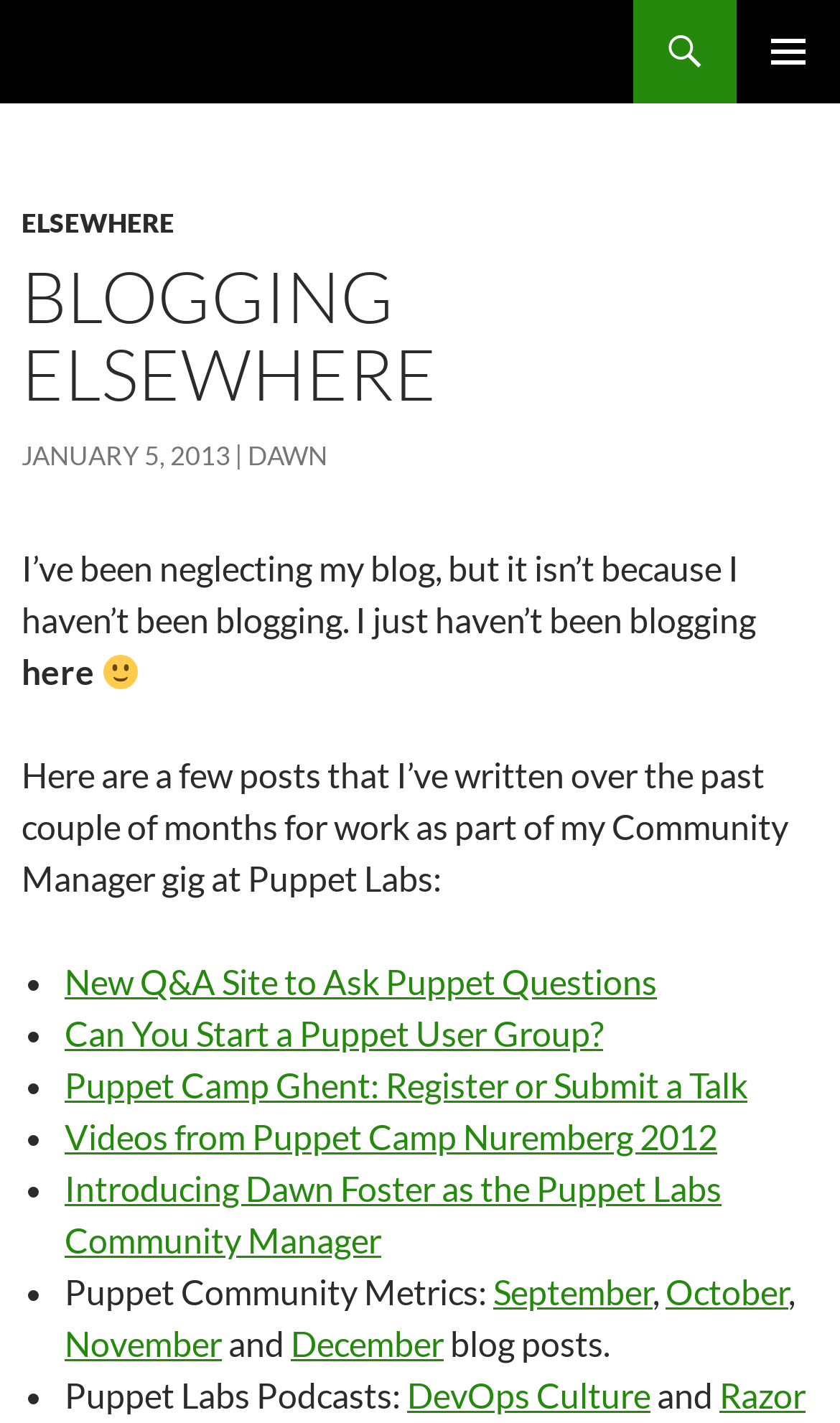Pinpoint the bounding box coordinates of the clickable area needed to execute the instruction: "Check the Puppet Community Metrics for September". The coordinates should be specified as four float numbers between 0 and 1, i.e., [left, top, right, bottom].

[0.587, 0.893, 0.777, 0.922]